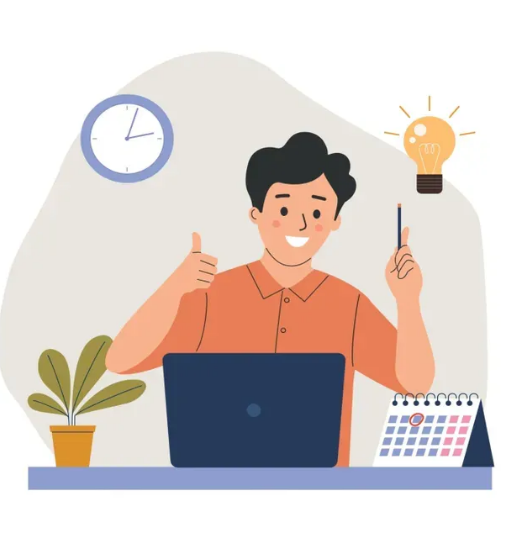Give a comprehensive caption that covers the entire image content.

The image showcases a cheerful young man sitting at a desk, engaged in a moment of inspiration. He has a broad smile and is giving a thumbs-up with his right hand while holding a pencil in his left hand, indicating an idea or a breakthrough. The man is dressed in an orange button-up shirt, exuding a casual yet professional vibe.

In front of him is a laptop, suggesting he may be working on a project or planning for the day. To the left of the laptop, a potted plant adds a touch of greenery to the workspace, enhancing the inviting atmosphere. On the right side of the desk, there’s a calendar, possibly marking important dates or deadlines. Above his head is a light bulb, symbolizing creativity and new ideas, shining brightly as a visual metaphor for innovation. A wall clock in the top left corner indicates that he is also mindful of time as he works.

This illustration captures a moment of productivity and positive energy, resonating with themes of motivation and forward-thinking in a modern work environment.